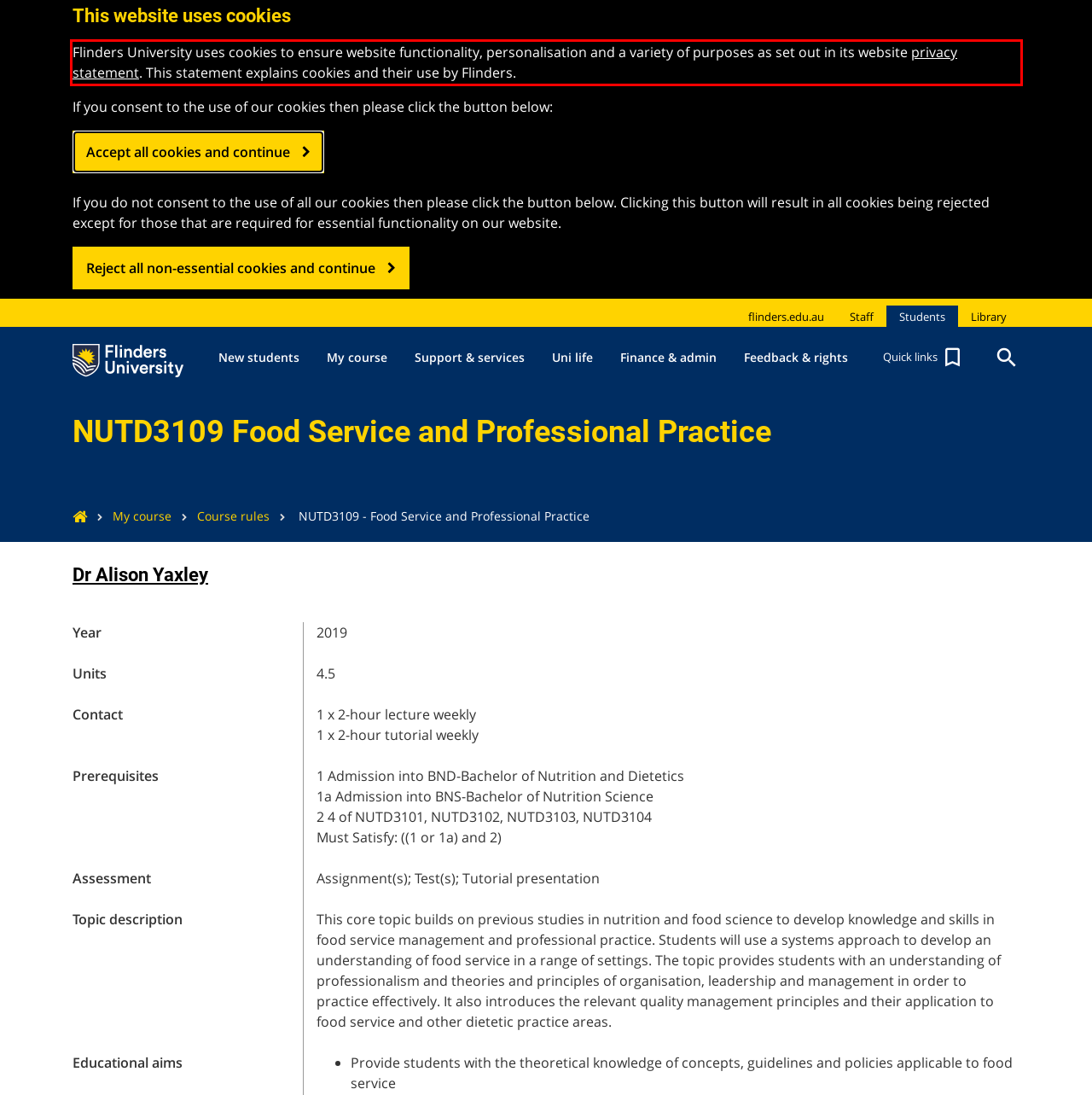Please identify and extract the text from the UI element that is surrounded by a red bounding box in the provided webpage screenshot.

Flinders University uses cookies to ensure website functionality, personalisation and a variety of purposes as set out in its website privacy statement. This statement explains cookies and their use by Flinders.